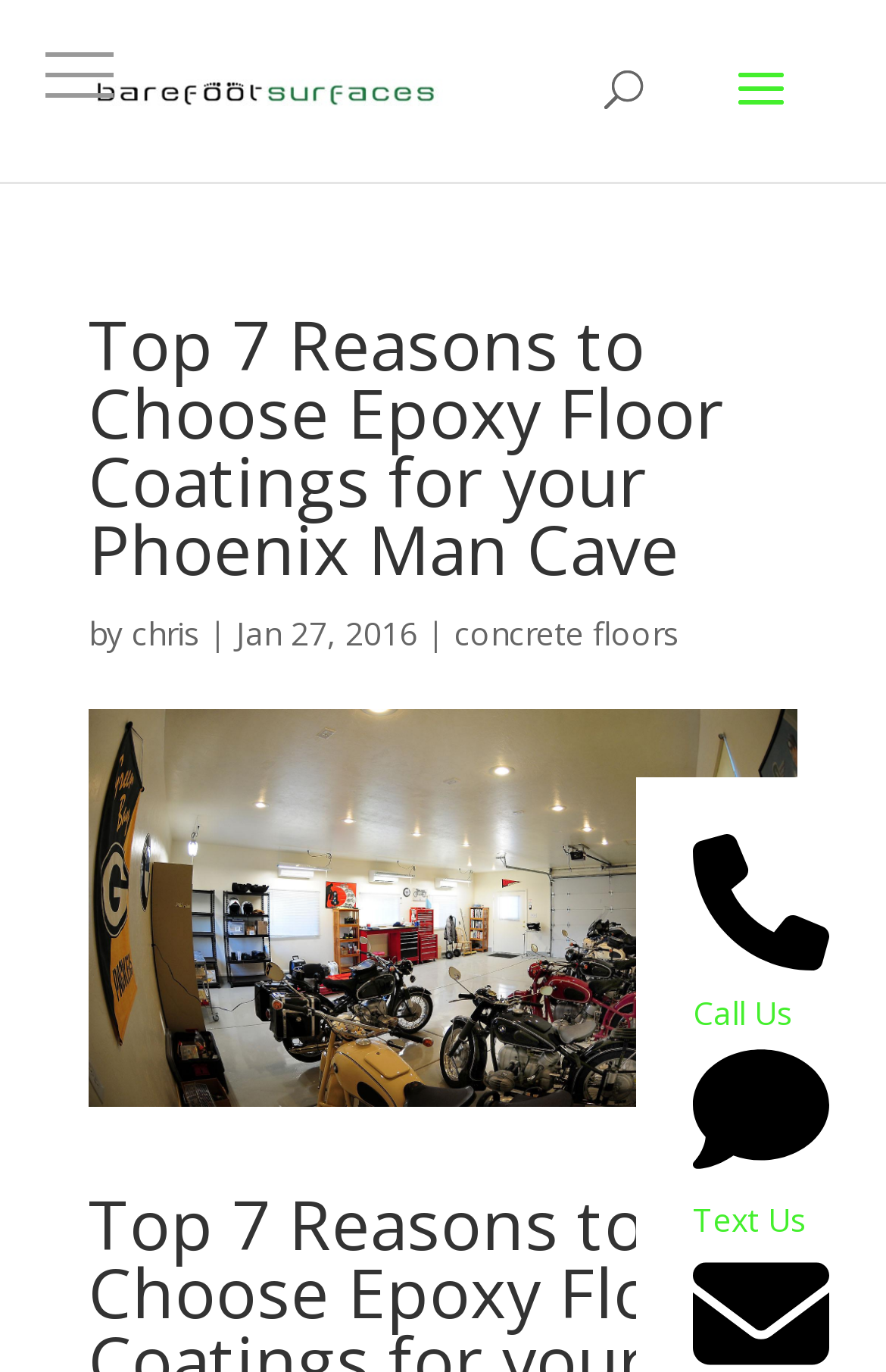Who wrote the article?
Give a single word or phrase as your answer by examining the image.

Chris